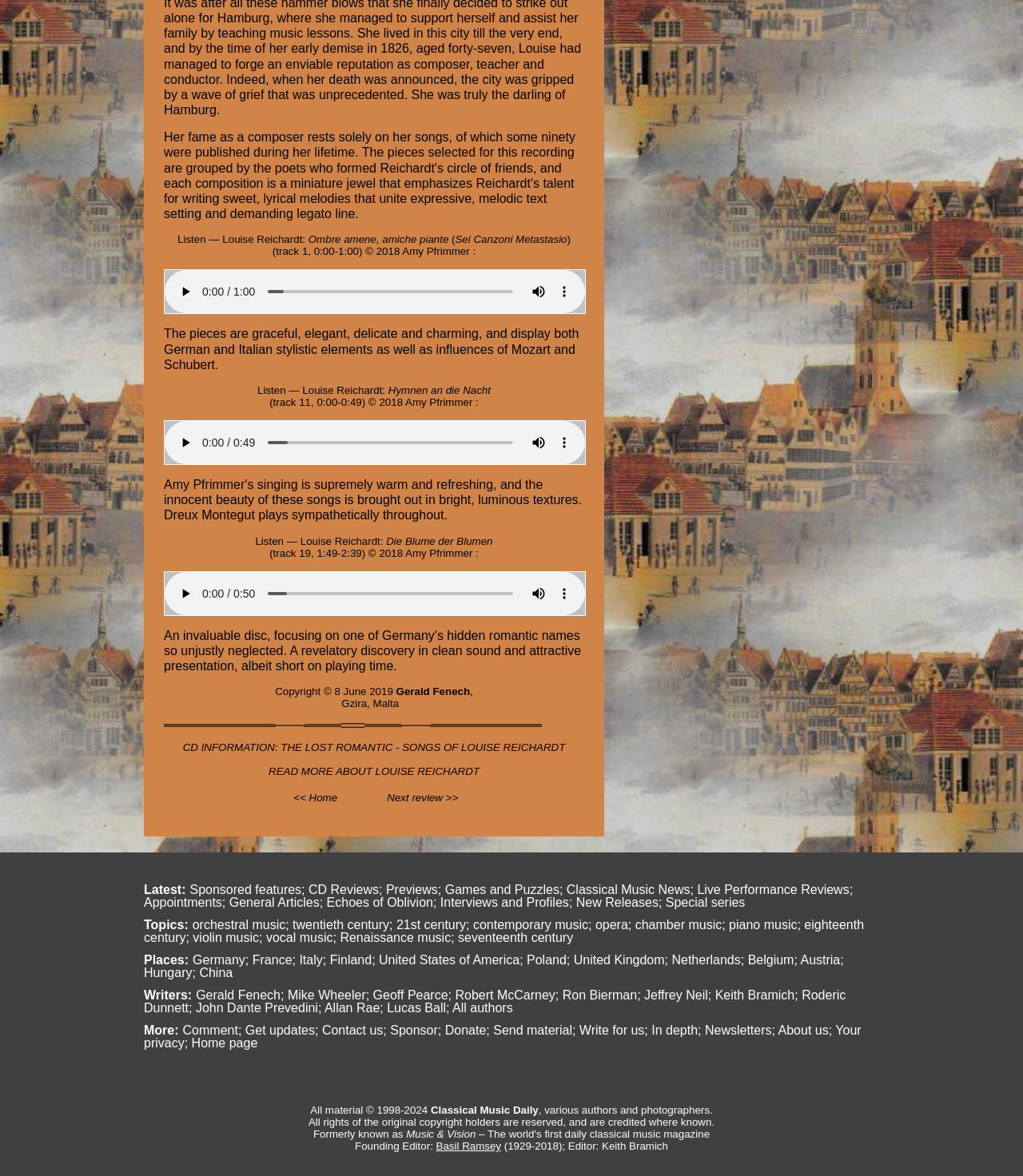Refer to the image and provide an in-depth answer to the question:
How many audio tracks are available?

There are three audio tracks available on the webpage, each with a 'play' button, 'mute' button, and a slider to scrub through the audio.